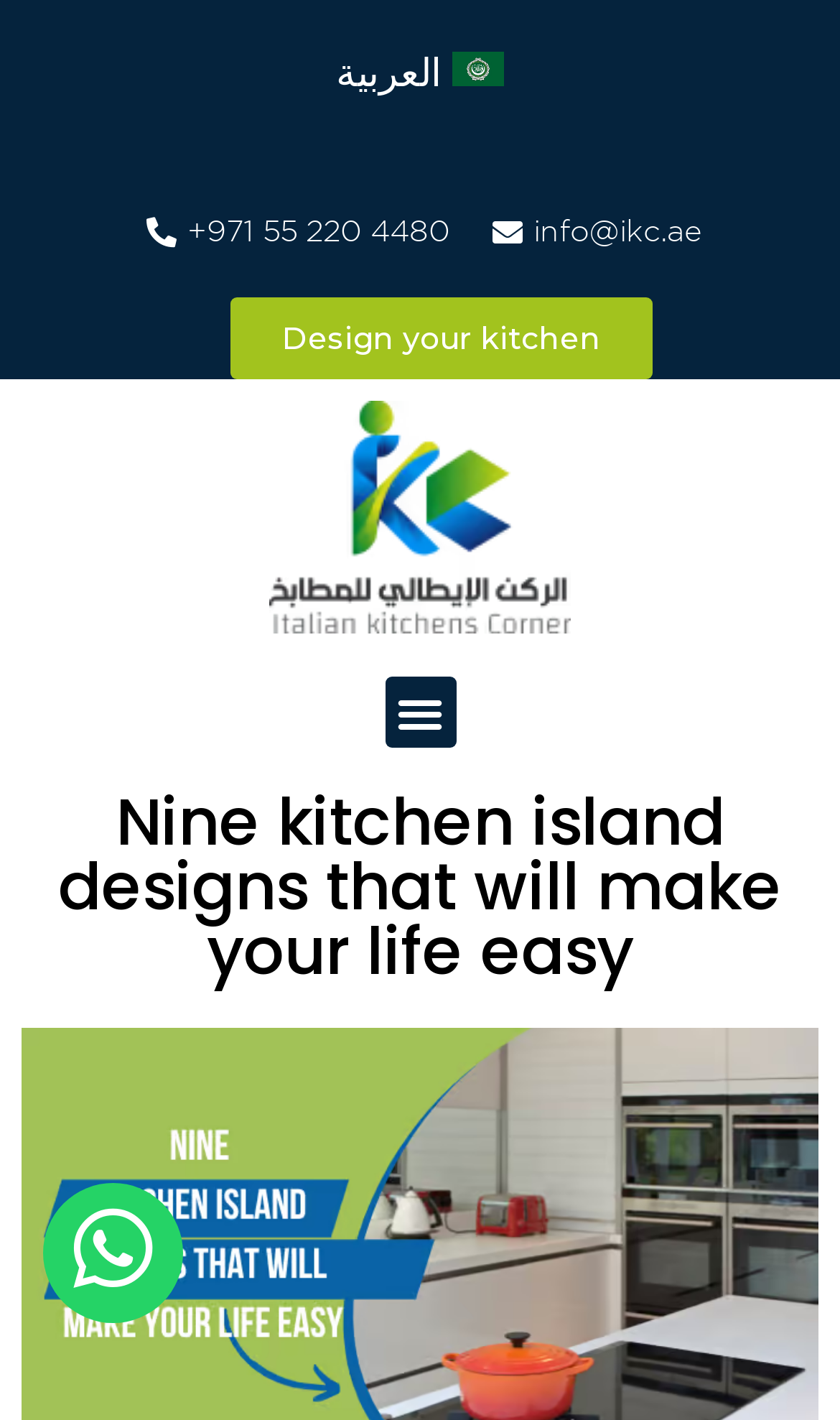Extract the primary headline from the webpage and present its text.

Nine kitchen island designs that will make your life easy